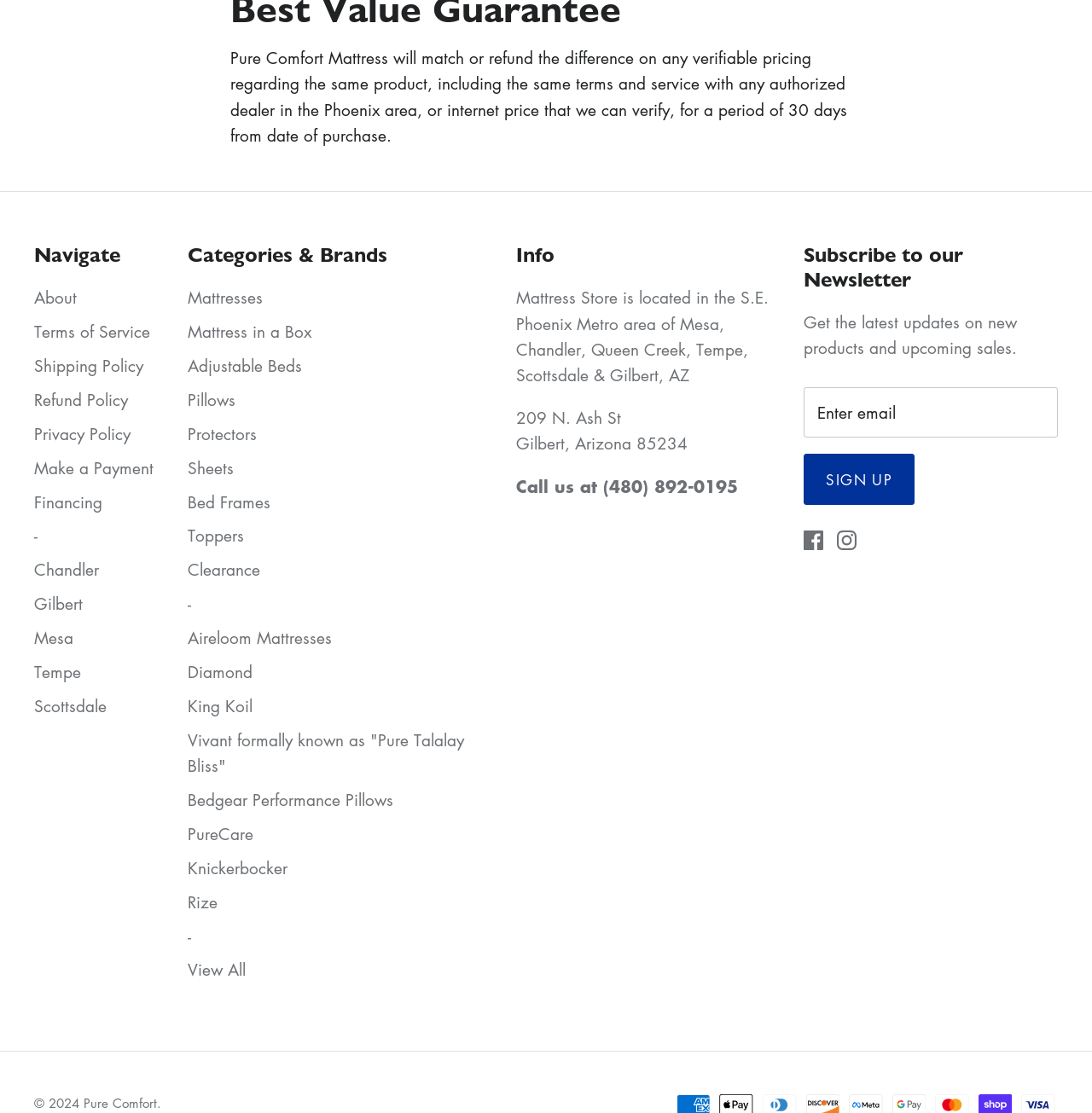Please give a succinct answer using a single word or phrase:
What is the policy of the store regarding pricing?

Match or refund the difference